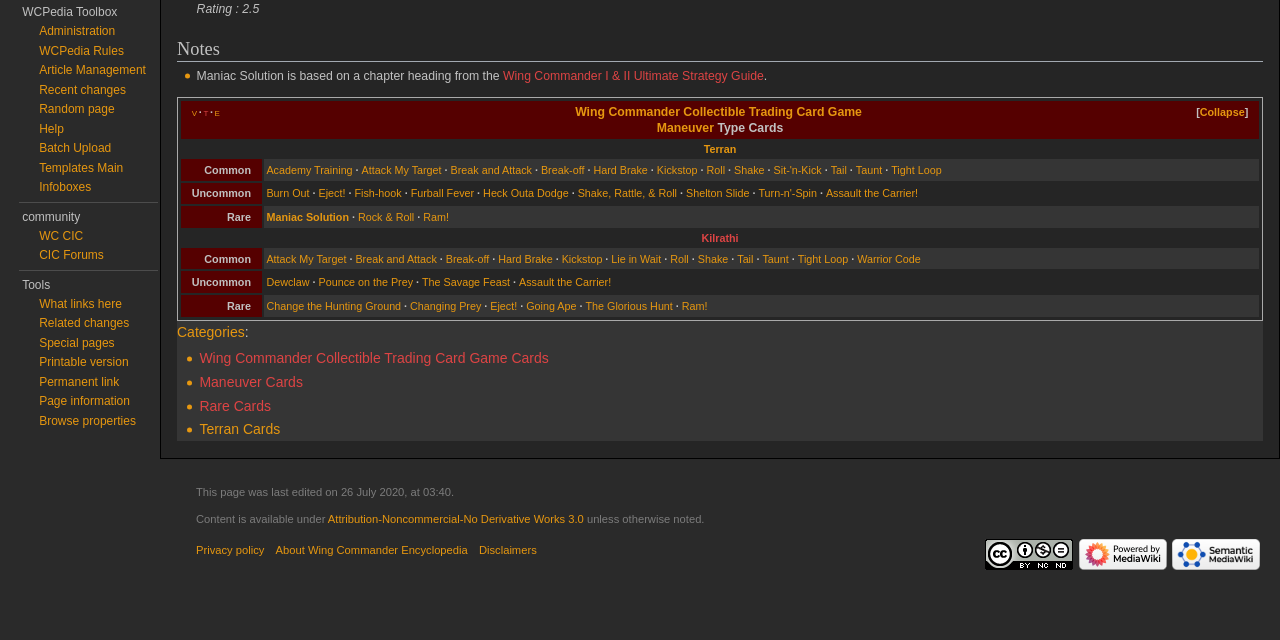Given the element description Assault the Carrier!, predict the bounding box coordinates for the UI element in the webpage screenshot. The format should be (top-left x, top-left y, bottom-right x, bottom-right y), and the values should be between 0 and 1.

[0.645, 0.293, 0.717, 0.312]